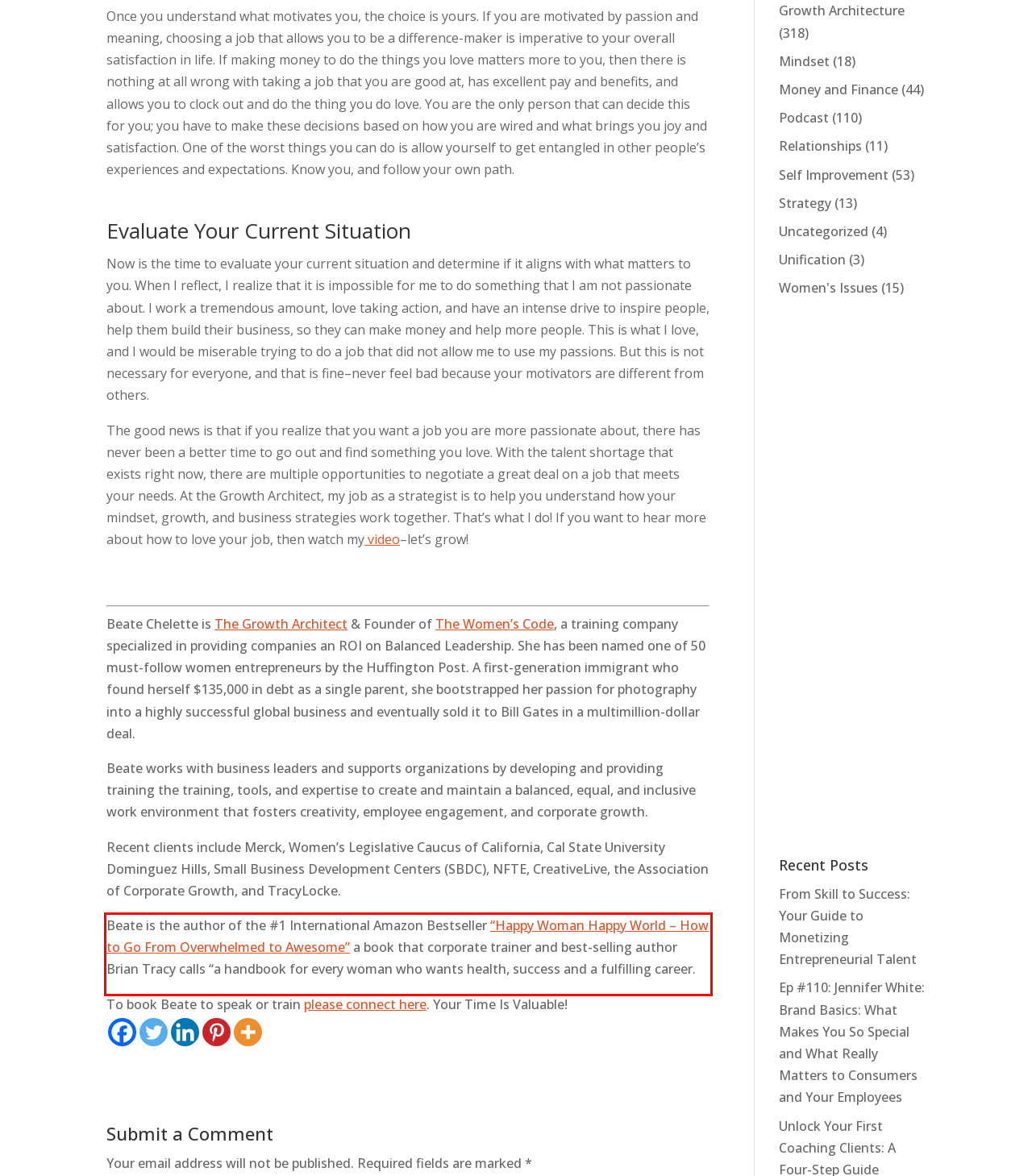Identify and extract the text within the red rectangle in the screenshot of the webpage.

Beate is the author of the #1 International Amazon Bestseller “Happy Woman Happy World – How to Go From Overwhelmed to Awesome” a book that corporate trainer and best-selling author Brian Tracy calls “a handbook for every woman who wants health, success and a fulfilling career.